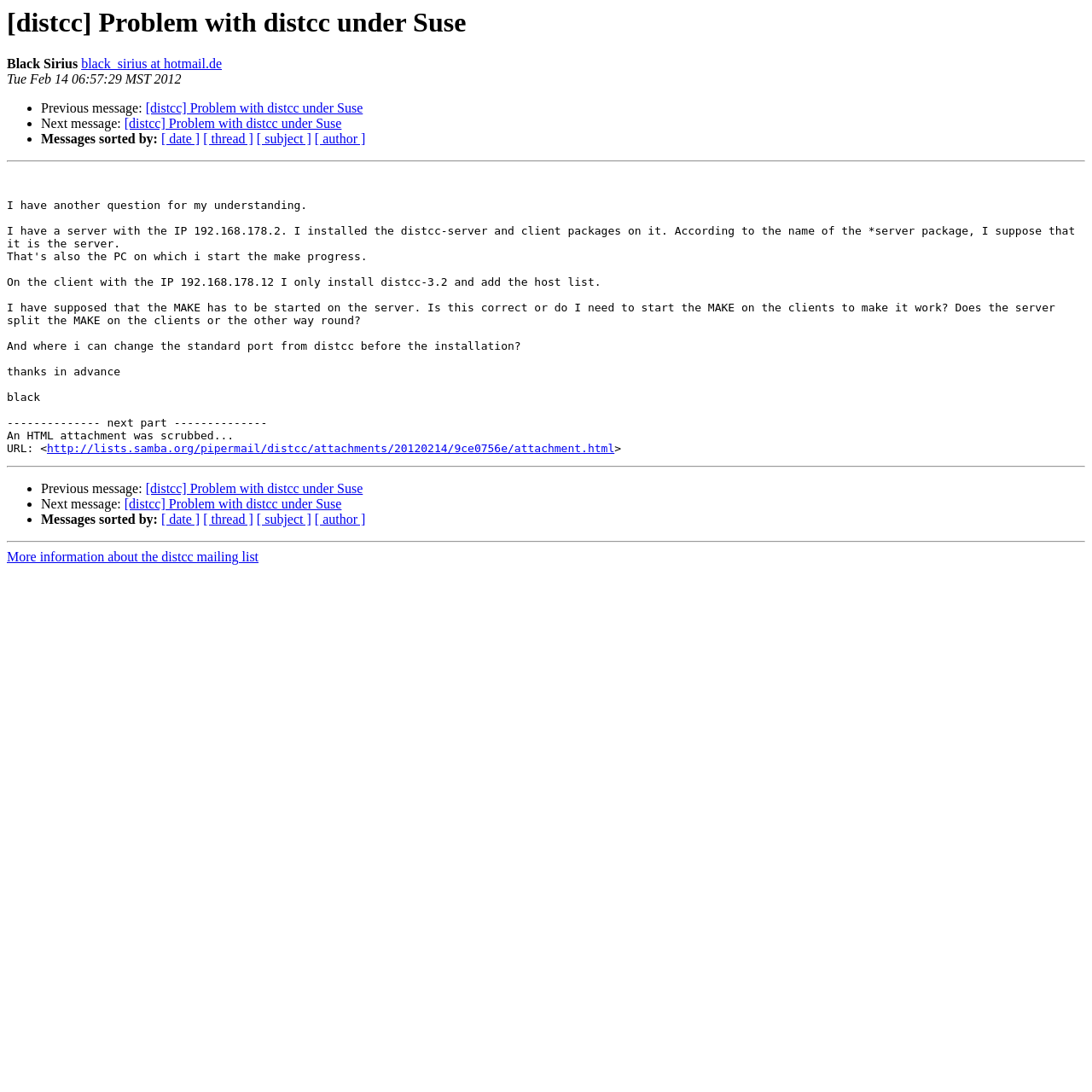Could you please study the image and provide a detailed answer to the question:
What is the author of the message?

I found the author's name by looking at the static text element 'Black Sirius' which is located at the top of the webpage, just below the heading '[distcc] Problem with distcc under Suse'.